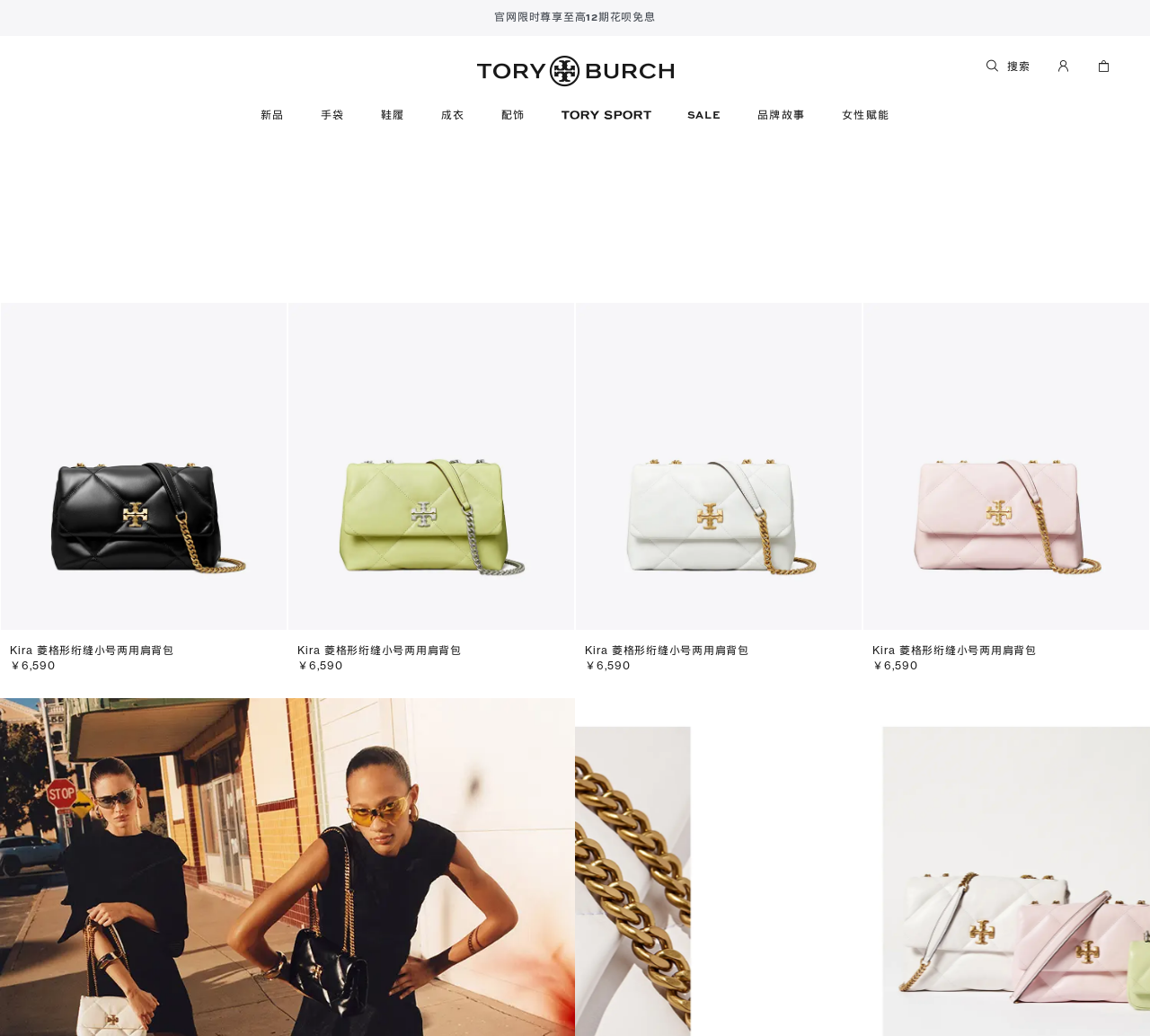Pinpoint the bounding box coordinates of the area that should be clicked to complete the following instruction: "enter a message". The coordinates must be given as four float numbers between 0 and 1, i.e., [left, top, right, bottom].

None